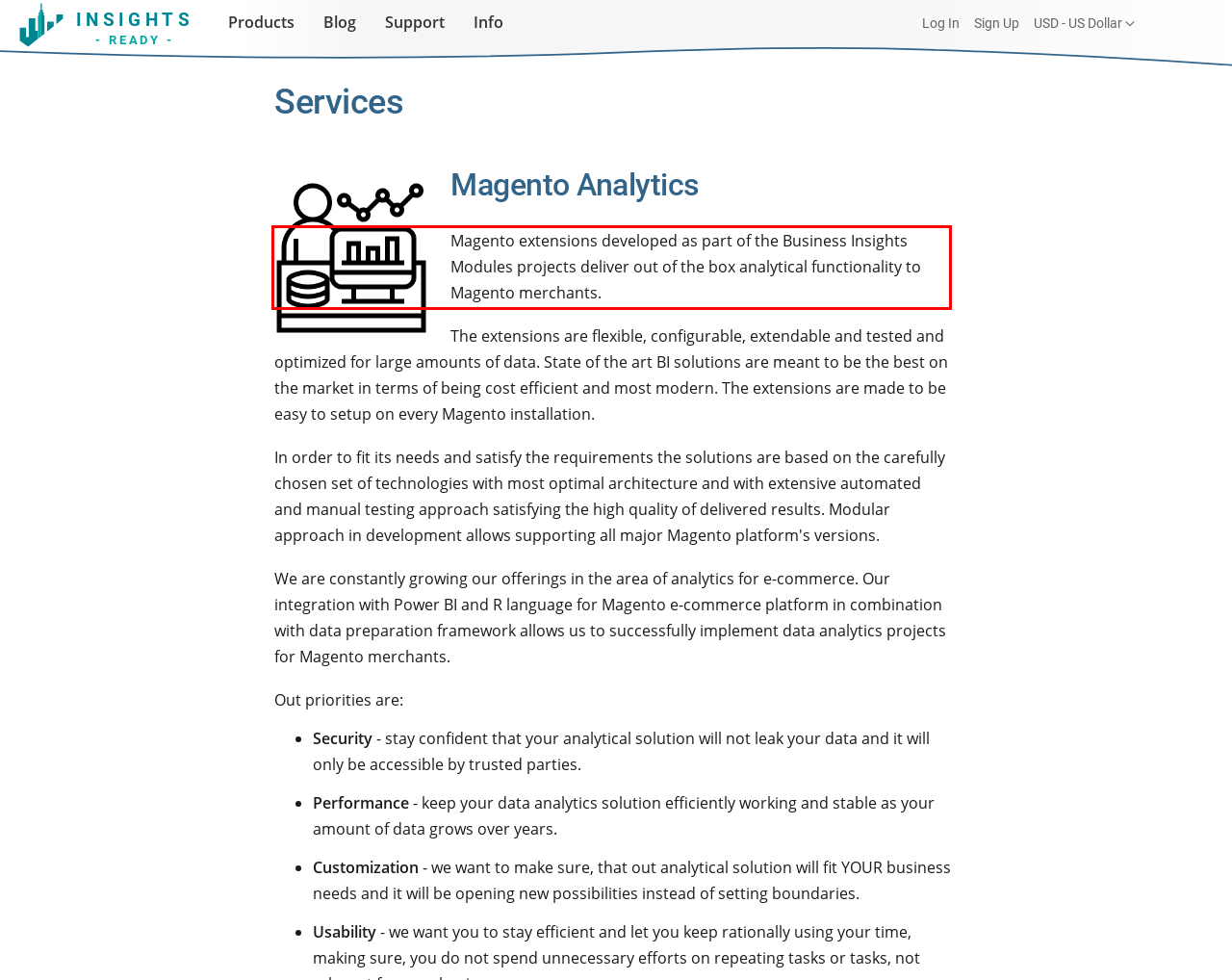Please perform OCR on the text content within the red bounding box that is highlighted in the provided webpage screenshot.

Magento extensions developed as part of the Business Insights Modules projects deliver out of the box analytical functionality to Magento merchants.